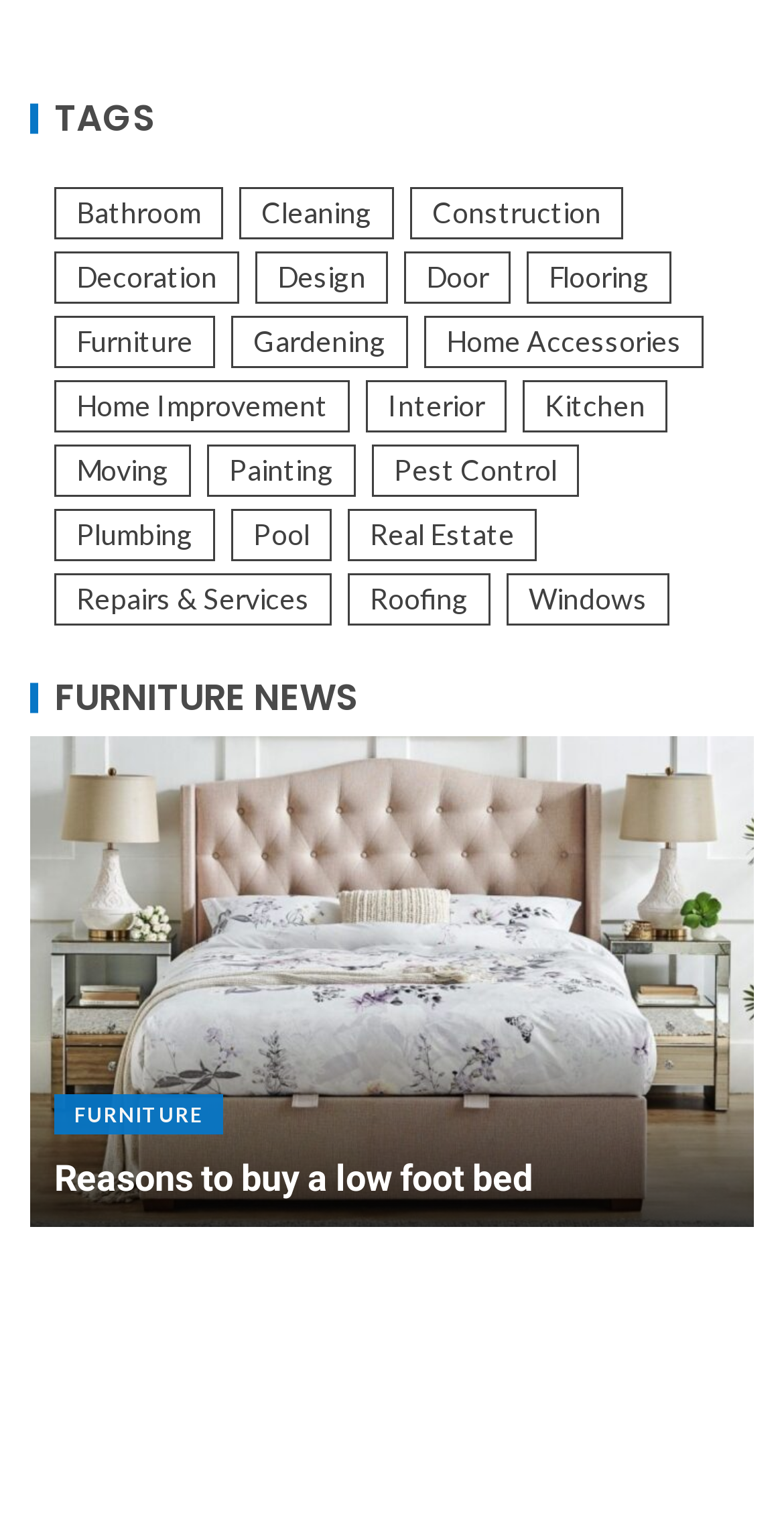How many categories are listed?
Refer to the image and give a detailed response to the question.

I counted the number of categories listed, which includes 'Bathroom', 'Cleaning', 'Construction', and so on, and found that there are 21 categories in total.